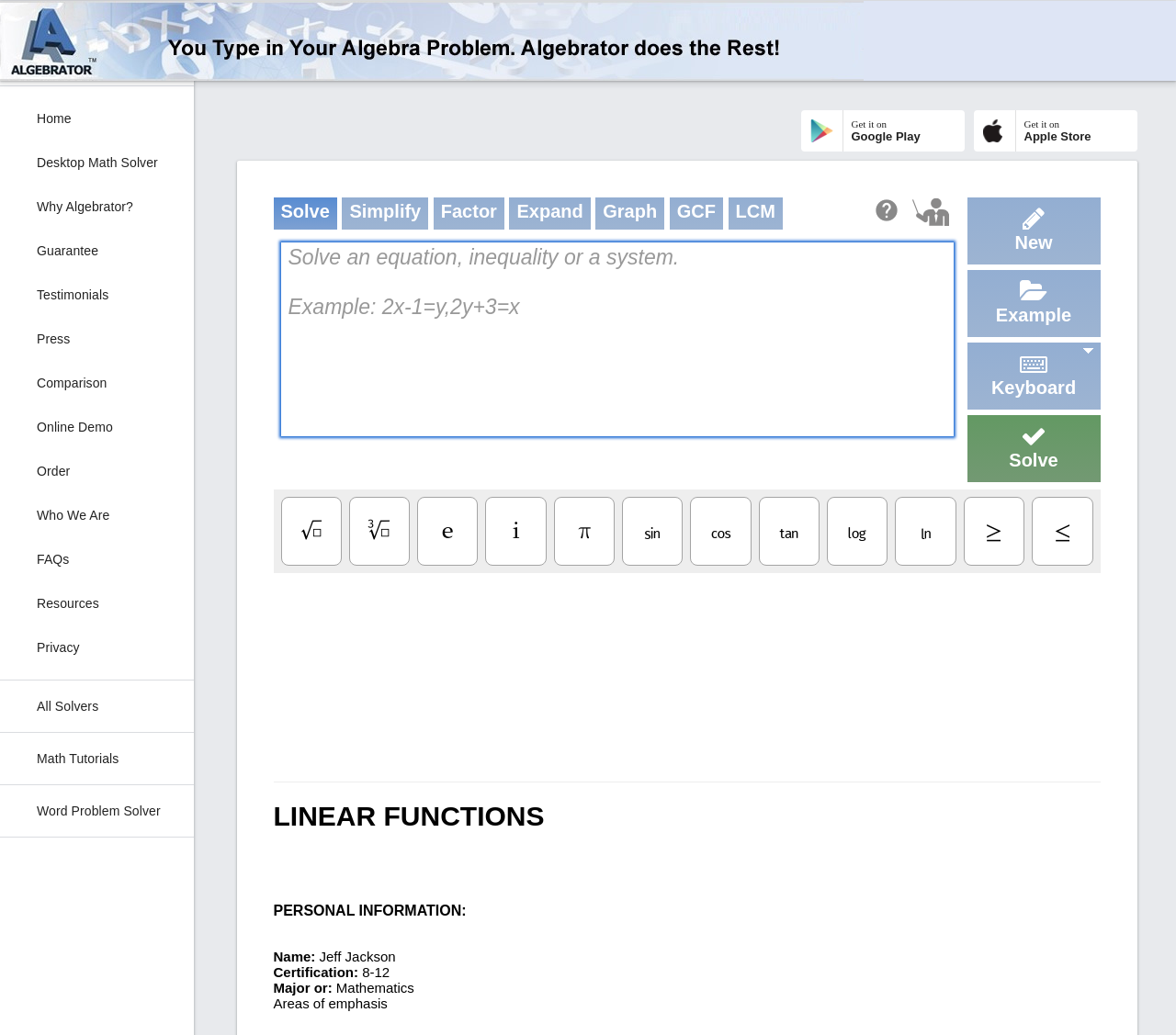Provide a brief response to the question below using one word or phrase:
What is the first link on the top left?

Home